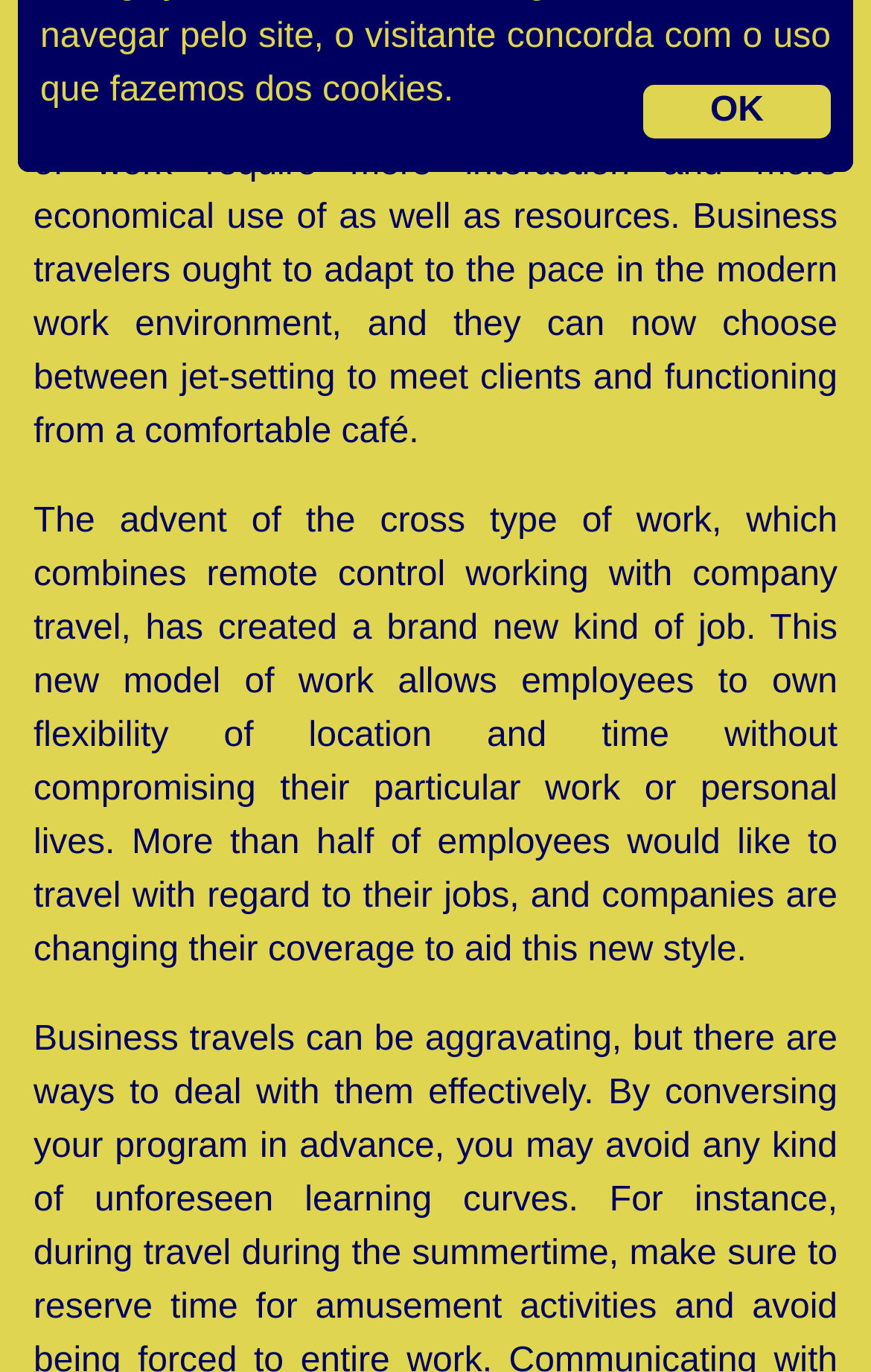Find the bounding box coordinates for the HTML element described as: "Contato +". The coordinates should consist of four float values between 0 and 1, i.e., [left, top, right, bottom].

[0.064, 0.056, 0.272, 0.082]